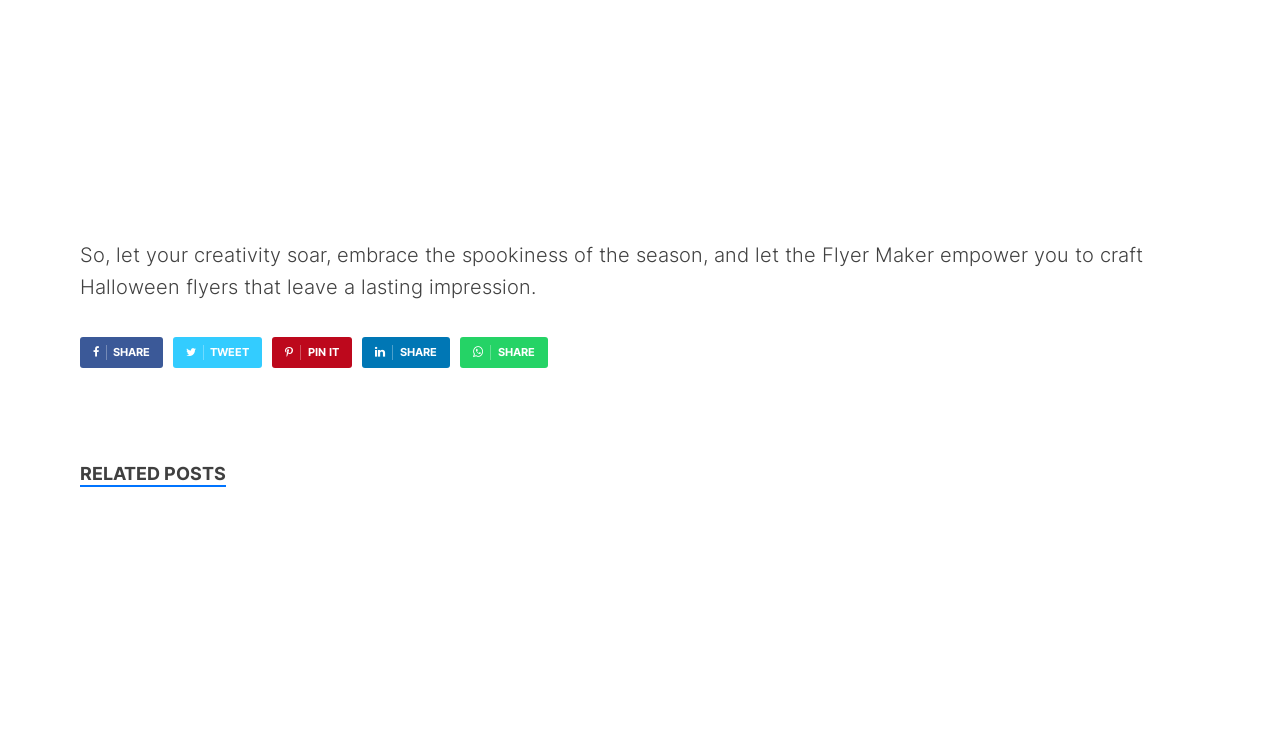Pinpoint the bounding box coordinates of the clickable area needed to execute the instruction: "Check out Customizable Veterans Day Flyer Templates". The coordinates should be specified as four float numbers between 0 and 1, i.e., [left, top, right, bottom].

[0.666, 0.961, 0.937, 0.993]